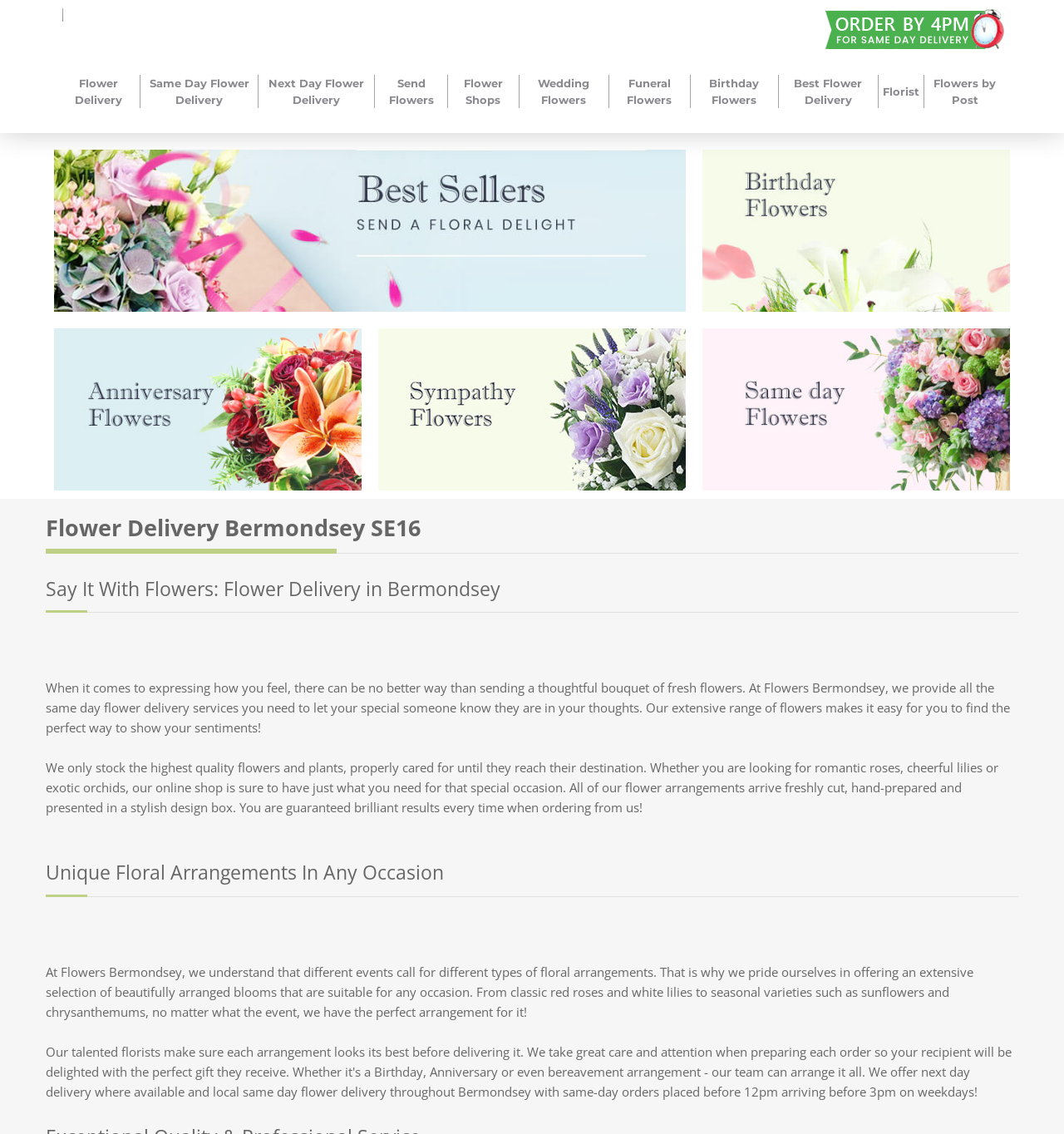Could you find the bounding box coordinates of the clickable area to complete this instruction: "Explore 'Birthday Flowers'"?

[0.66, 0.132, 0.949, 0.275]